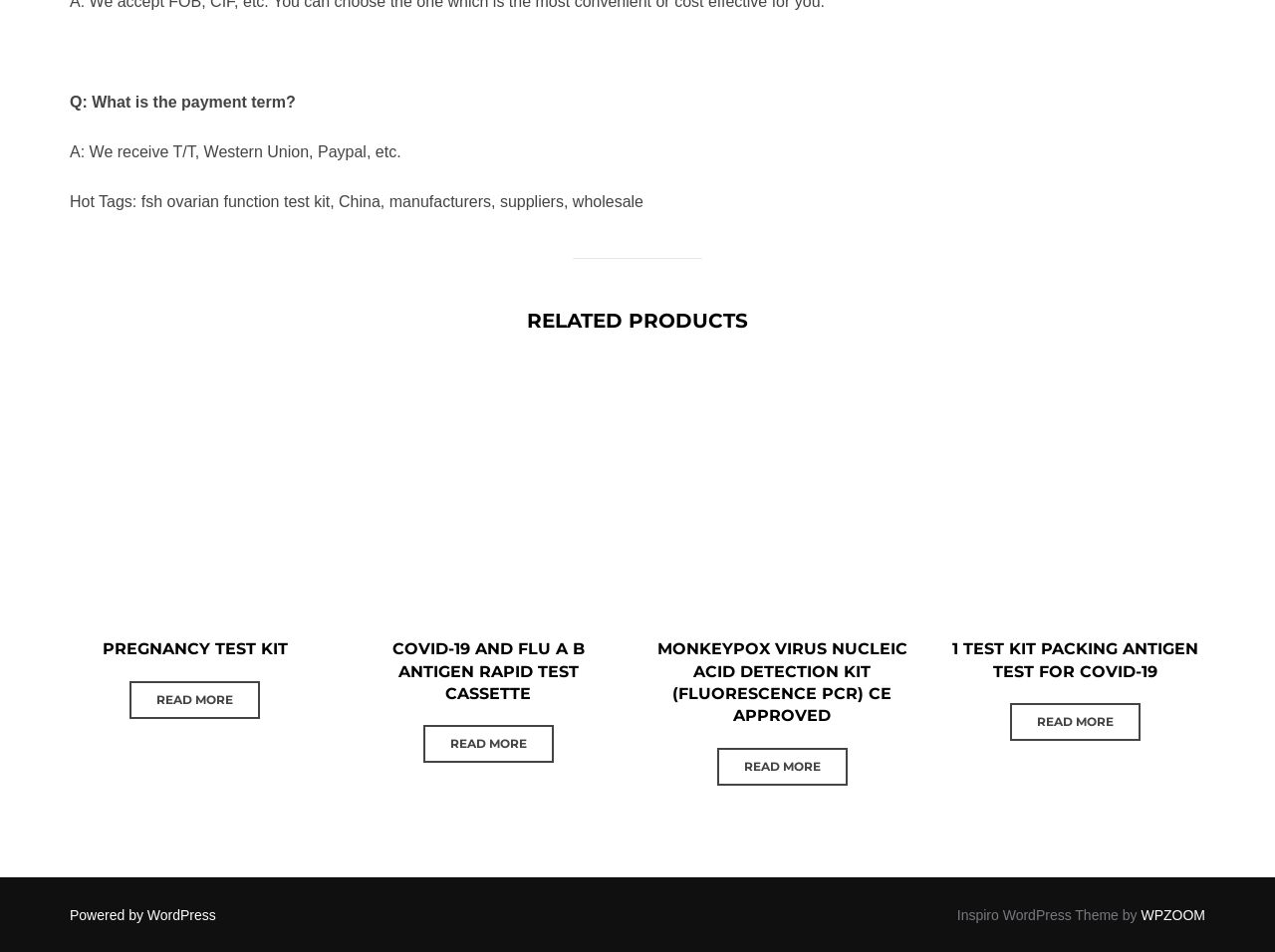Please give the bounding box coordinates of the area that should be clicked to fulfill the following instruction: "Visit the website powered by WordPress". The coordinates should be in the format of four float numbers from 0 to 1, i.e., [left, top, right, bottom].

[0.055, 0.953, 0.169, 0.969]